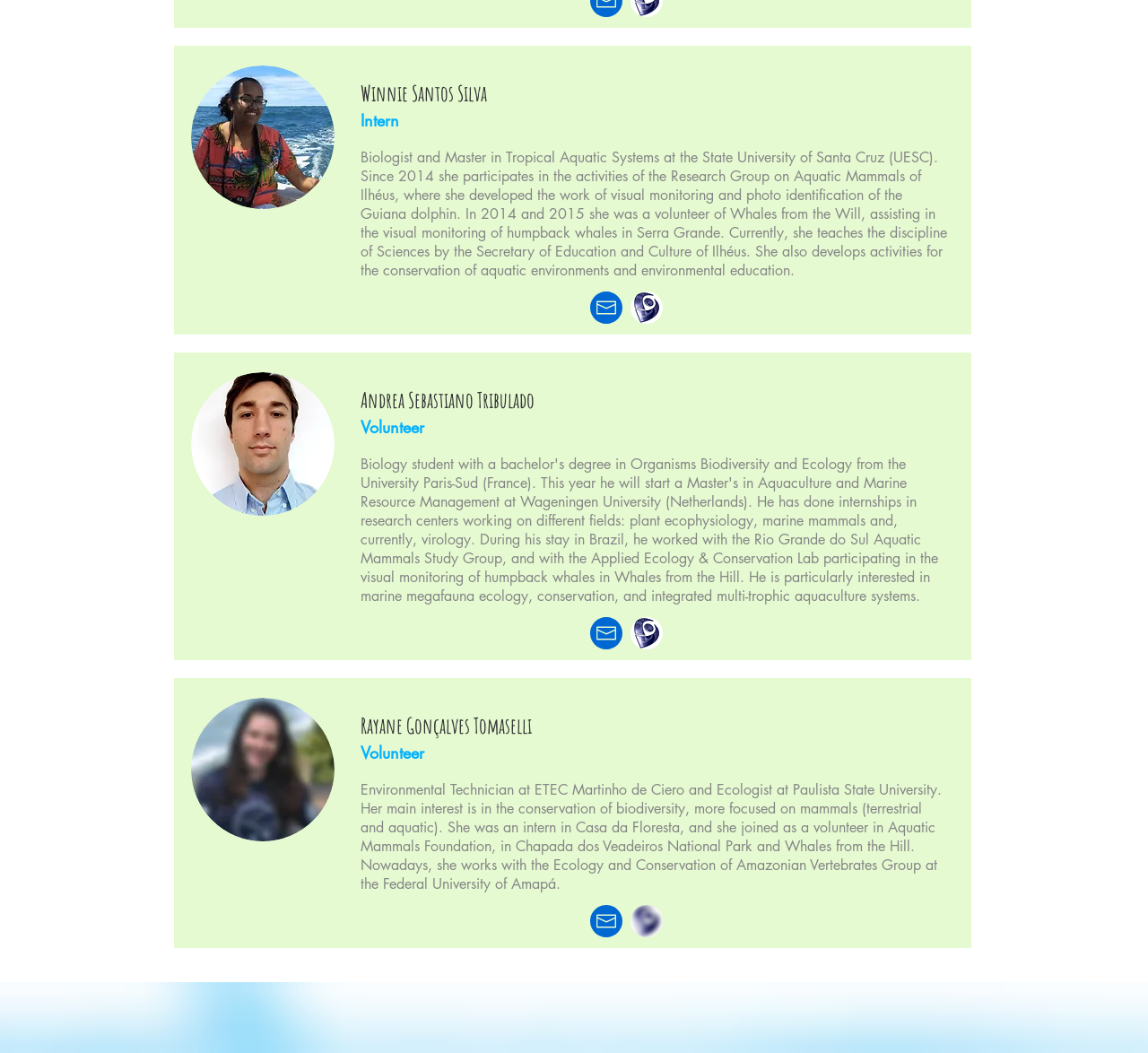Please answer the following question using a single word or phrase: 
What is Rayane's email address?

rayane.tomaselli@unesp.br